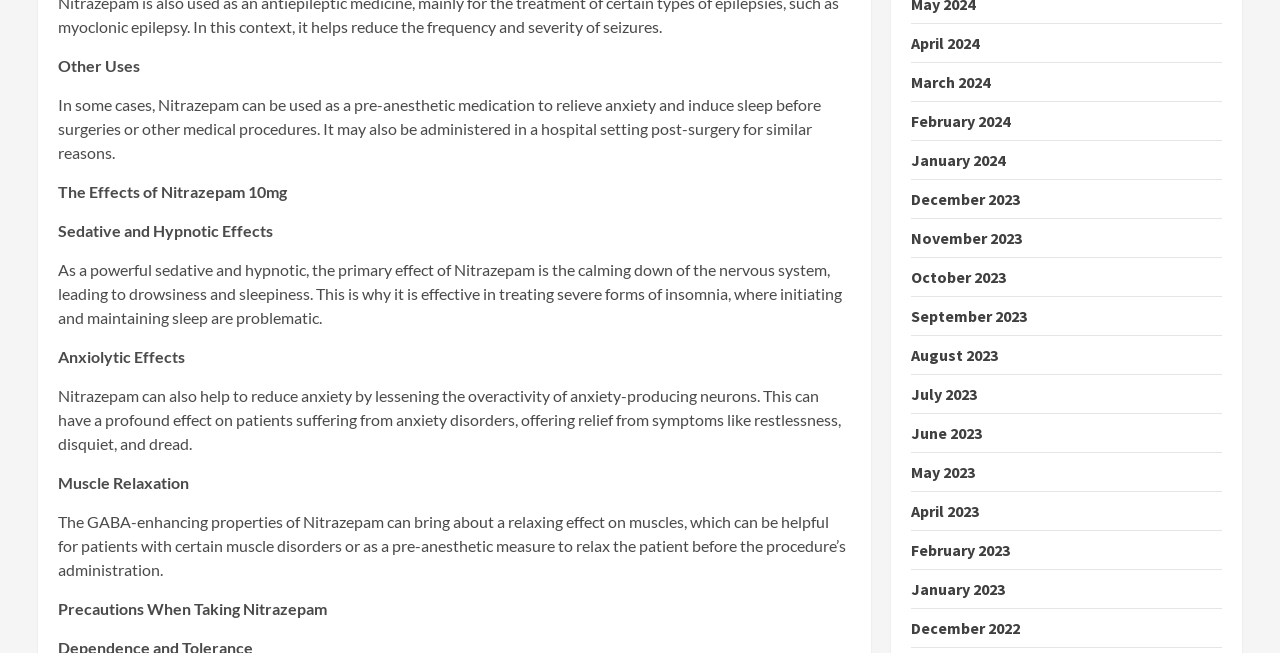What are the links on the right side of the webpage?
Based on the content of the image, thoroughly explain and answer the question.

On the right side of the webpage, there are links to different months and years, such as April 2024, March 2024, February 2024, and so on, which likely lead to archives or specific pages related to those time periods.